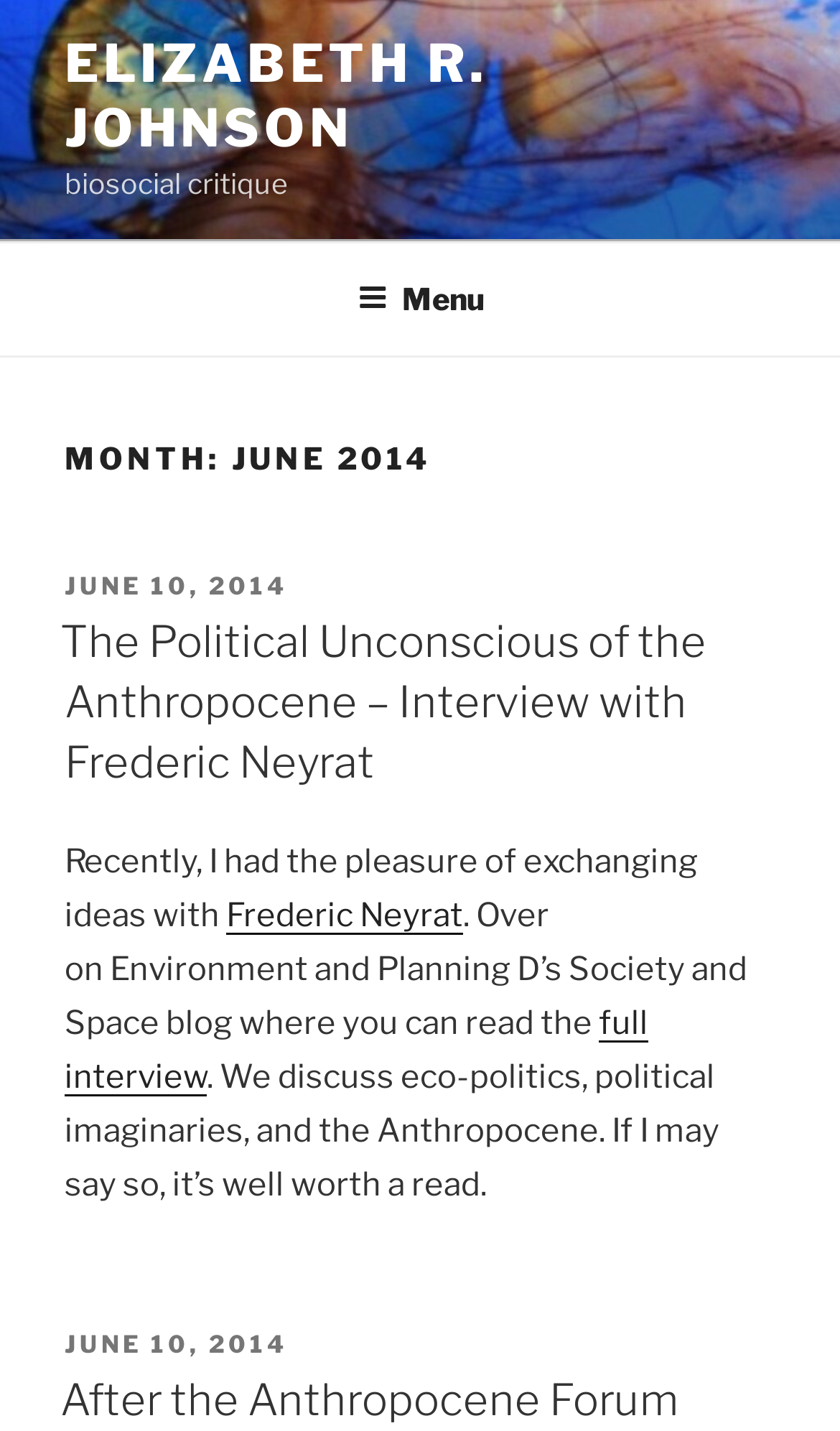Determine the bounding box coordinates of the clickable region to execute the instruction: "visit Elizabeth R. Johnson's homepage". The coordinates should be four float numbers between 0 and 1, denoted as [left, top, right, bottom].

[0.077, 0.023, 0.58, 0.111]